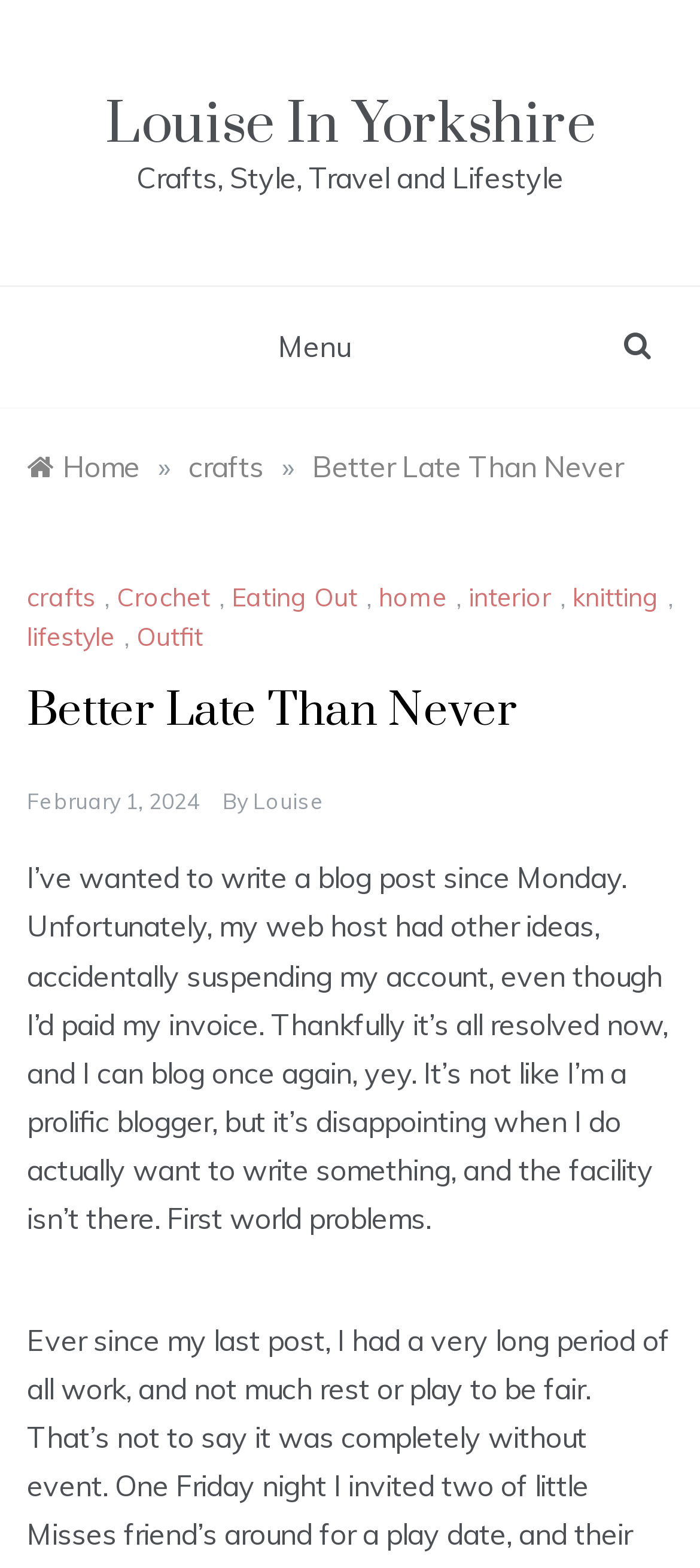Write a detailed summary of the webpage.

The webpage is a blog post titled "Better Late Than Never" by Louise. At the top, there is a heading with the blog title "Louise In Yorkshire" and a link to the blog's homepage. Below this, there is a static text describing the blog's categories: "Crafts, Style, Travel and Lifestyle". 

To the right of the blog title, there is a menu button labeled "Menu". Below the menu button, there is a navigation section with breadcrumbs, showing the current page's location in the blog's hierarchy. The breadcrumbs consist of links to the homepage, the "crafts" category, and the current post "Better Late Than Never". 

Below the breadcrumbs, there are several links to other categories, including "Crochet", "Eating Out", "home", "interior", "knitting", "lifestyle", and "Outfit". These links are separated by commas.

The main content of the blog post starts with a heading "Better Late Than Never" followed by the post's date "February 1, 2024" and the author's name "Louise". The post's text describes the author's experience with their web host accidentally suspending their account, and how it's now resolved.